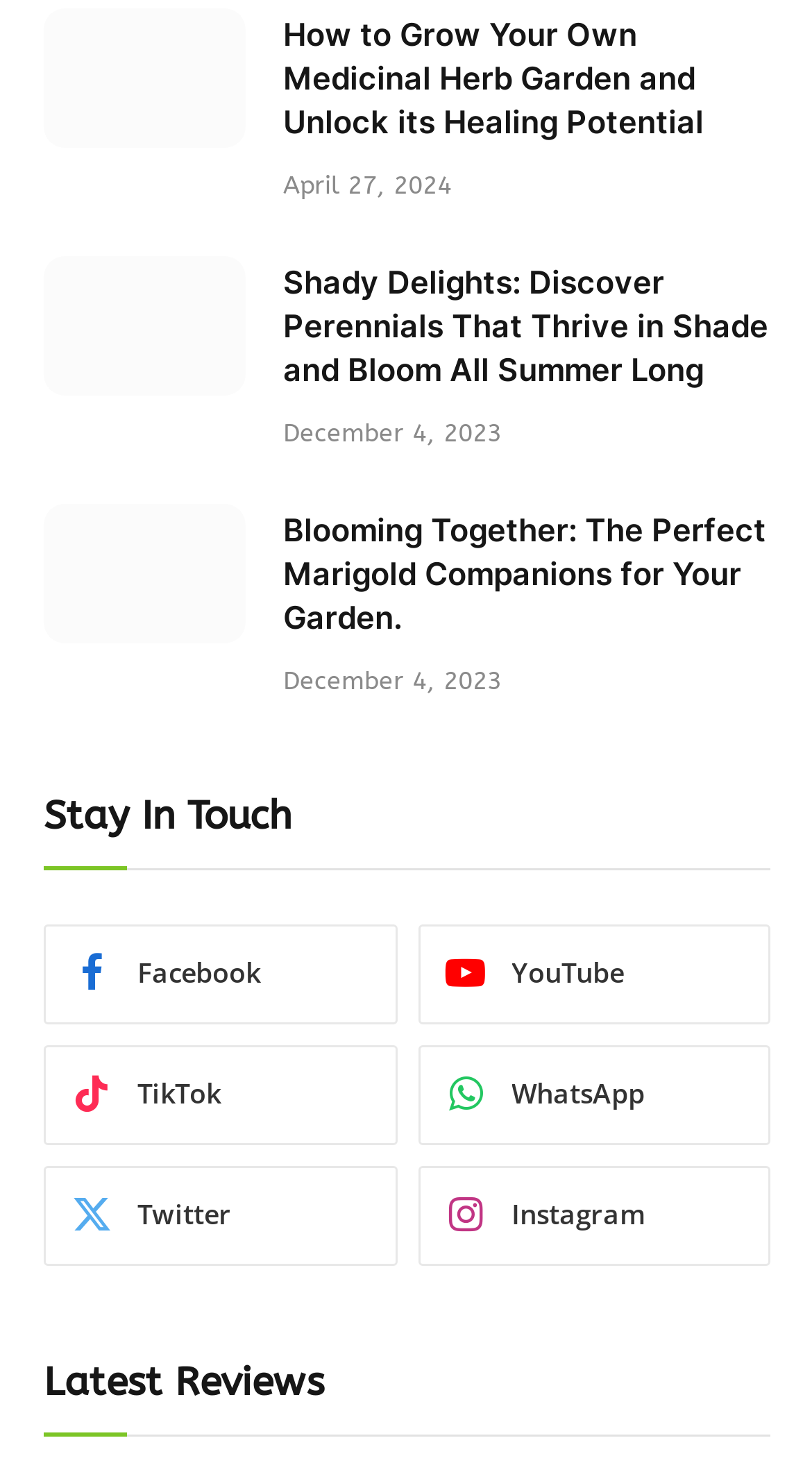Please provide a one-word or phrase answer to the question: 
What social media platforms are listed?

Facebook, YouTube, TikTok, WhatsApp, Twitter, Instagram